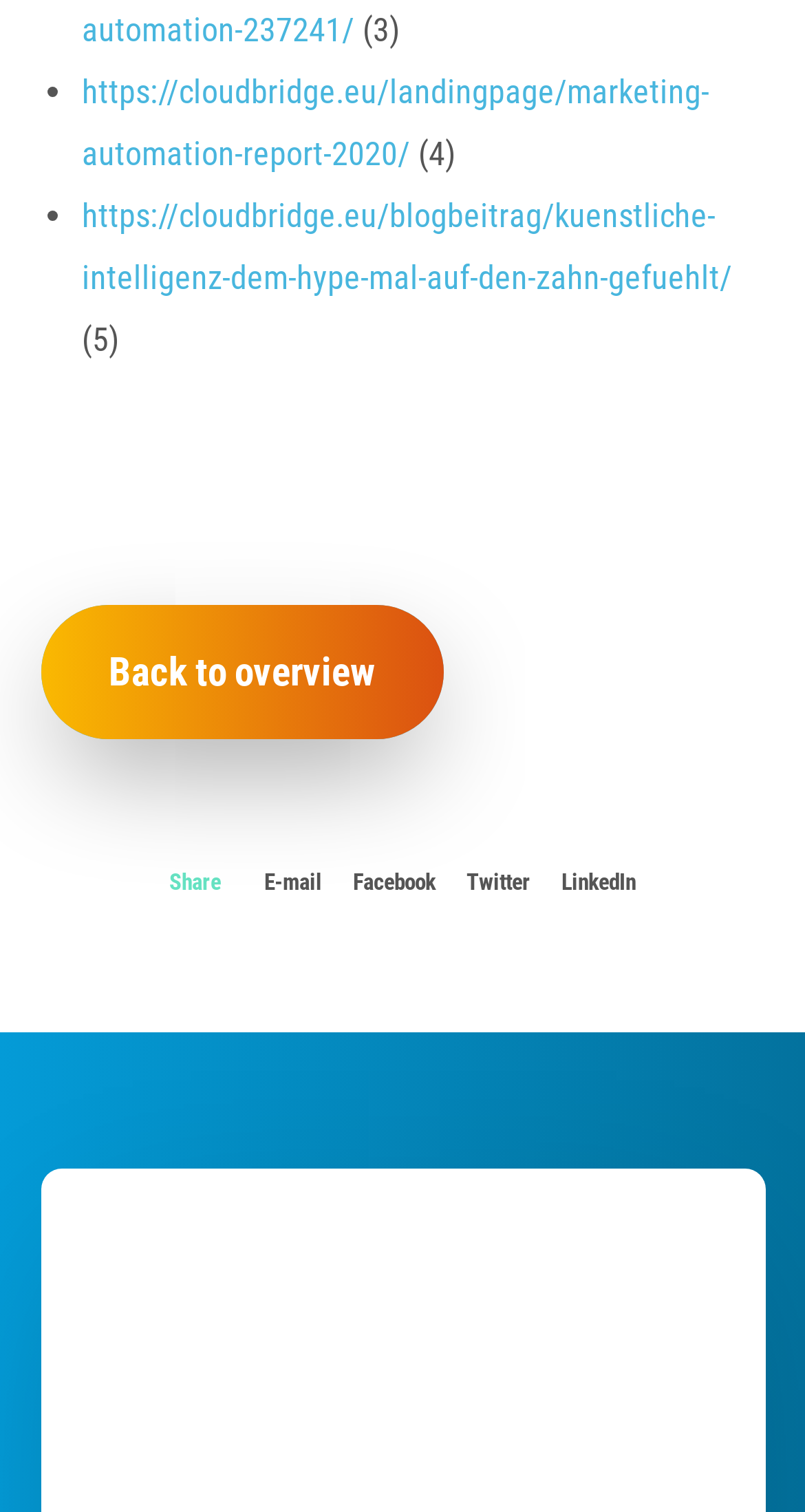What is the purpose of the links on this page?
Please provide a single word or phrase as your answer based on the screenshot.

Share articles